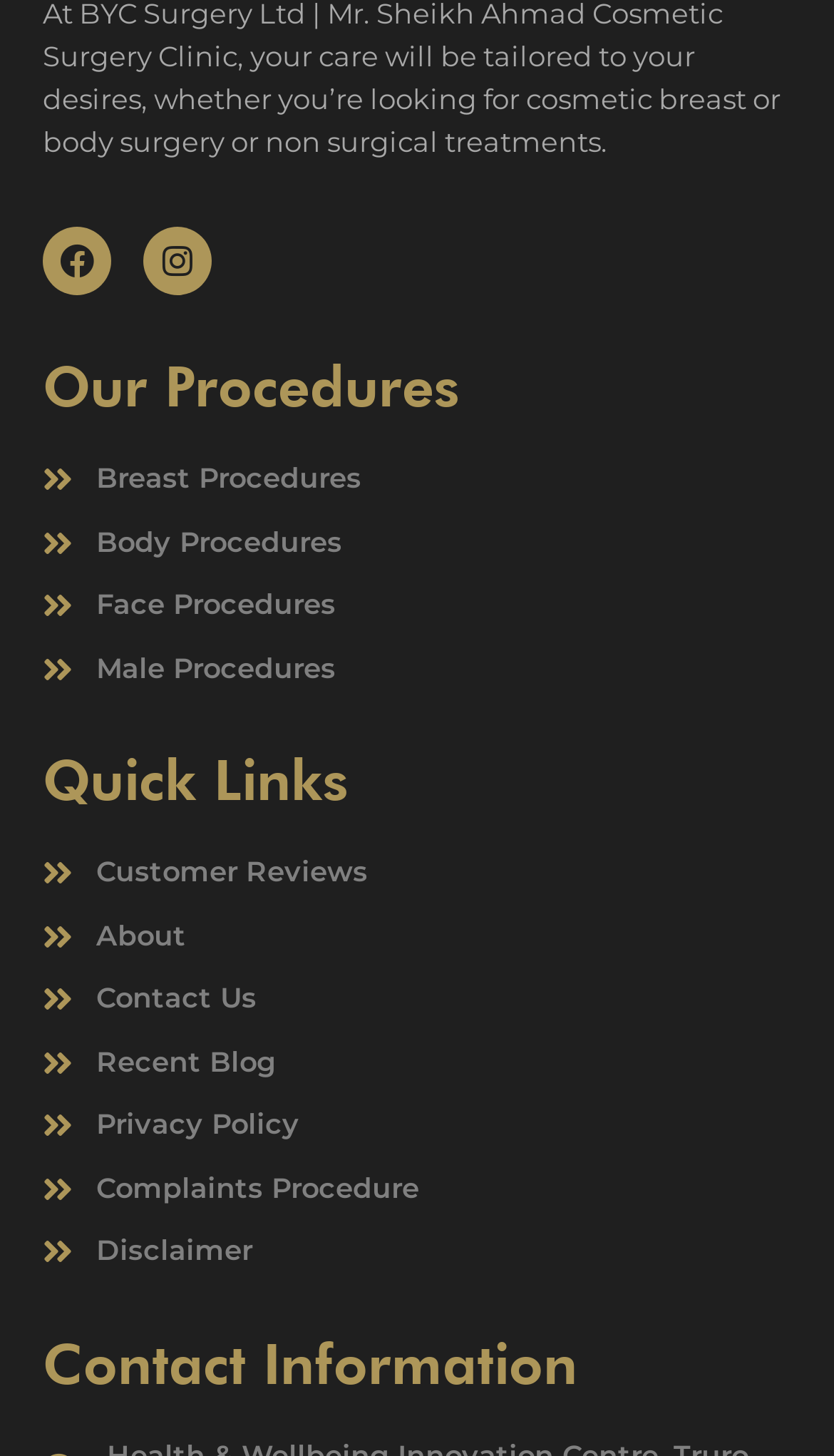How many quick links are available?
Using the image provided, answer with just one word or phrase.

6